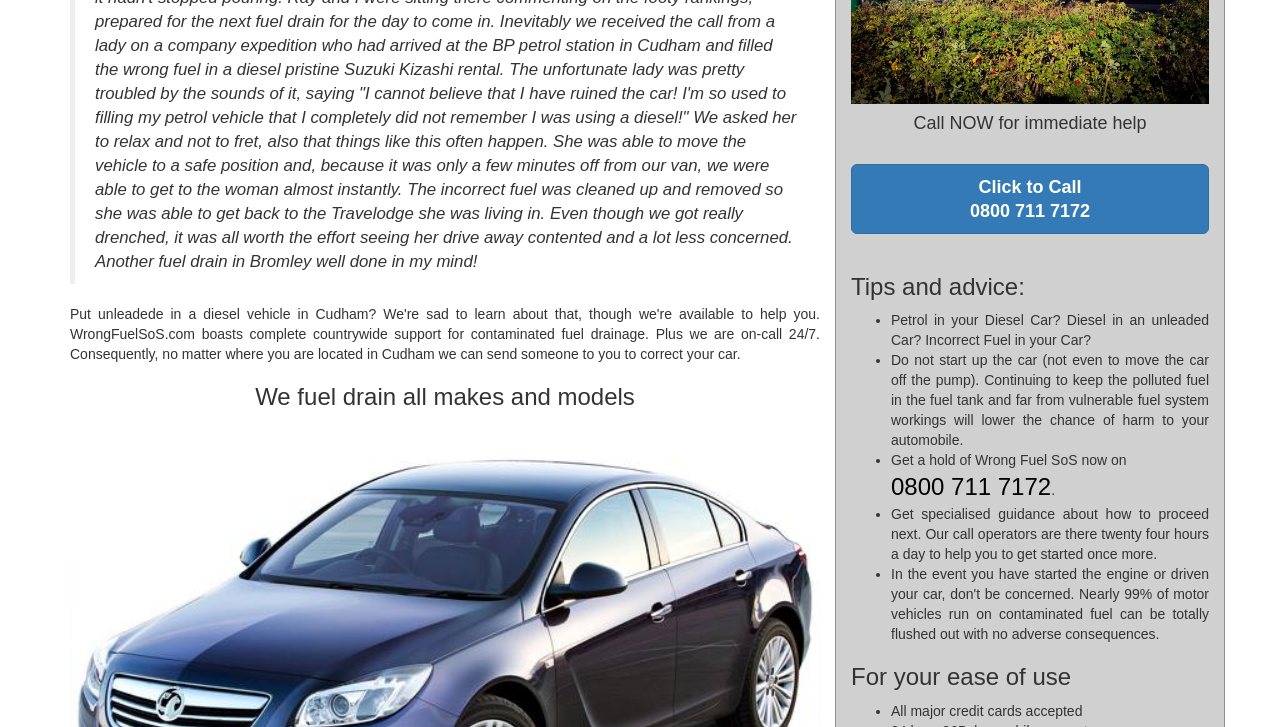Identify the bounding box coordinates for the UI element described by the following text: "0800 711 7172". Provide the coordinates as four float numbers between 0 and 1, in the format [left, top, right, bottom].

[0.696, 0.663, 0.821, 0.685]